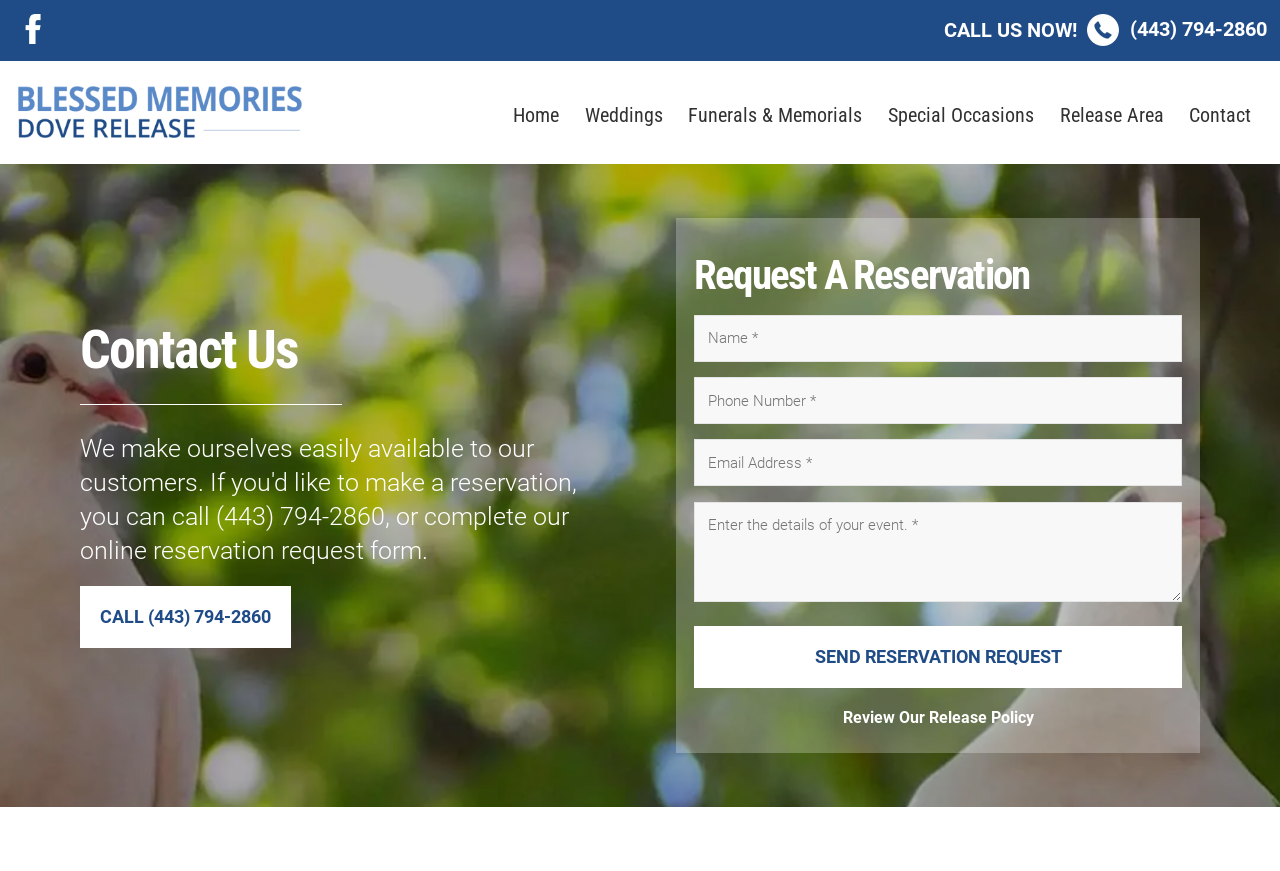Create an elaborate caption that covers all aspects of the webpage.

The webpage is about contacting Blessed Memories Dove Release. At the top, there is a prominent call-to-action link "CALL US NOW!" with a phone number (443) 794-2860, accompanied by a small "Call Us" image. On the top left, there are three social media links, including a Facebook link with a corresponding image, and a logo of Blessed Memories Dove Release.

Below the top section, there is a navigation menu with six links: Home, Weddings, Funerals & Memorials, Special Occasions, Release Area, and Contact. The Contact link is currently focused.

The main content of the page is divided into two sections. On the left, there is a heading "Contact Us" followed by a horizontal separator. Below the separator, there is a link to call the same phone number (443) 794-2860, and a "Request A Reservation" text.

On the right, there is a reservation form with four text boxes to input Name, Phone Number, Email Address, and event details. All fields are required. Below the form, there is a "Send Reservation Request" button with a text "SEND RESERVATION REQUEST". Additionally, there is a link to "Review Our Release Policy" at the bottom right.

Overall, the webpage provides a clear and concise way for users to contact Blessed Memories Dove Release, either by calling or submitting a reservation request online.